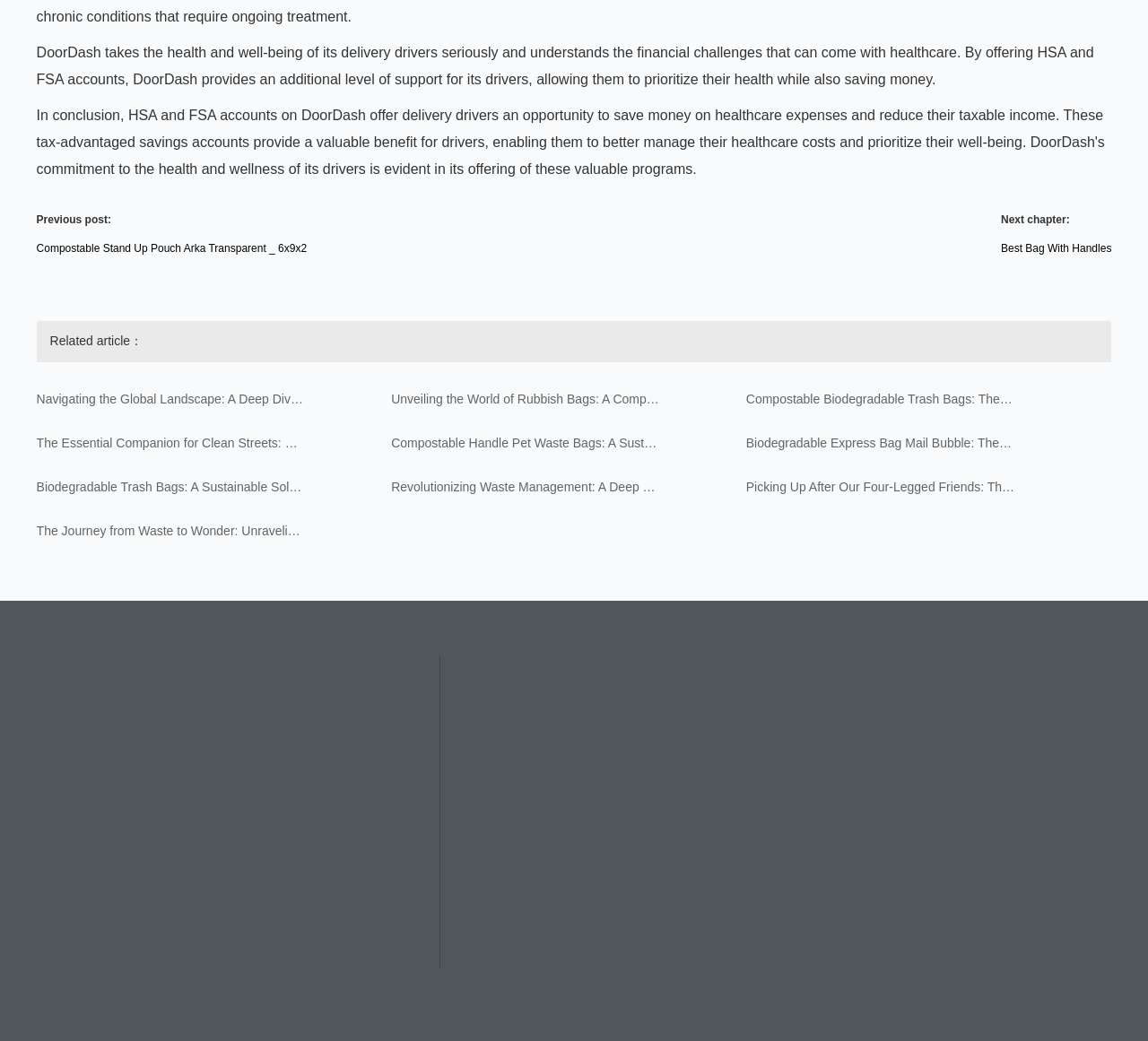What is DoorDash doing for its drivers?
Please provide a single word or phrase as your answer based on the screenshot.

Offering HSA and FSA accounts